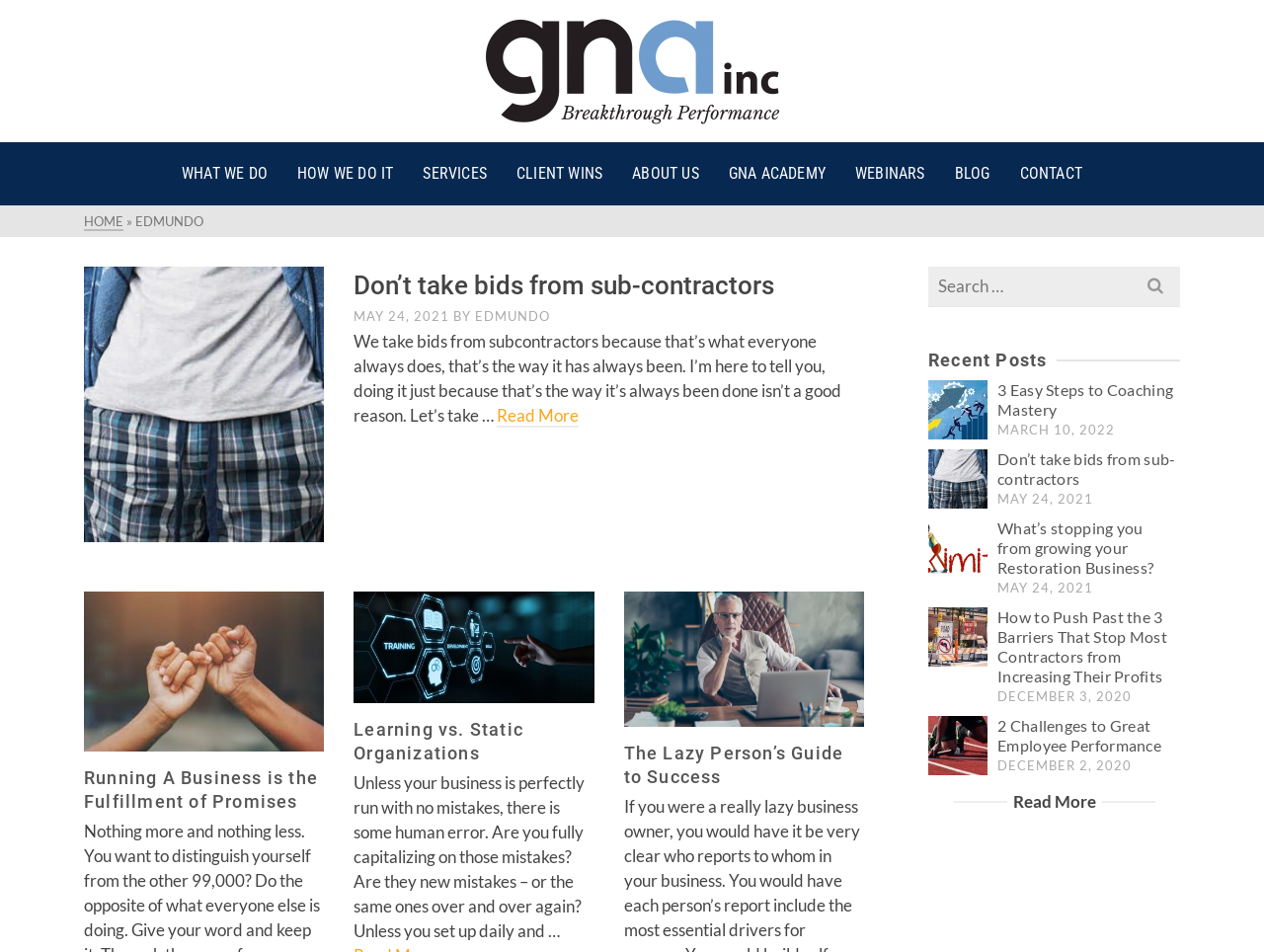Determine the bounding box coordinates of the section to be clicked to follow the instruction: "Click on the 'CONTACT' link". The coordinates should be given as four float numbers between 0 and 1, formatted as [left, top, right, bottom].

[0.795, 0.149, 0.868, 0.216]